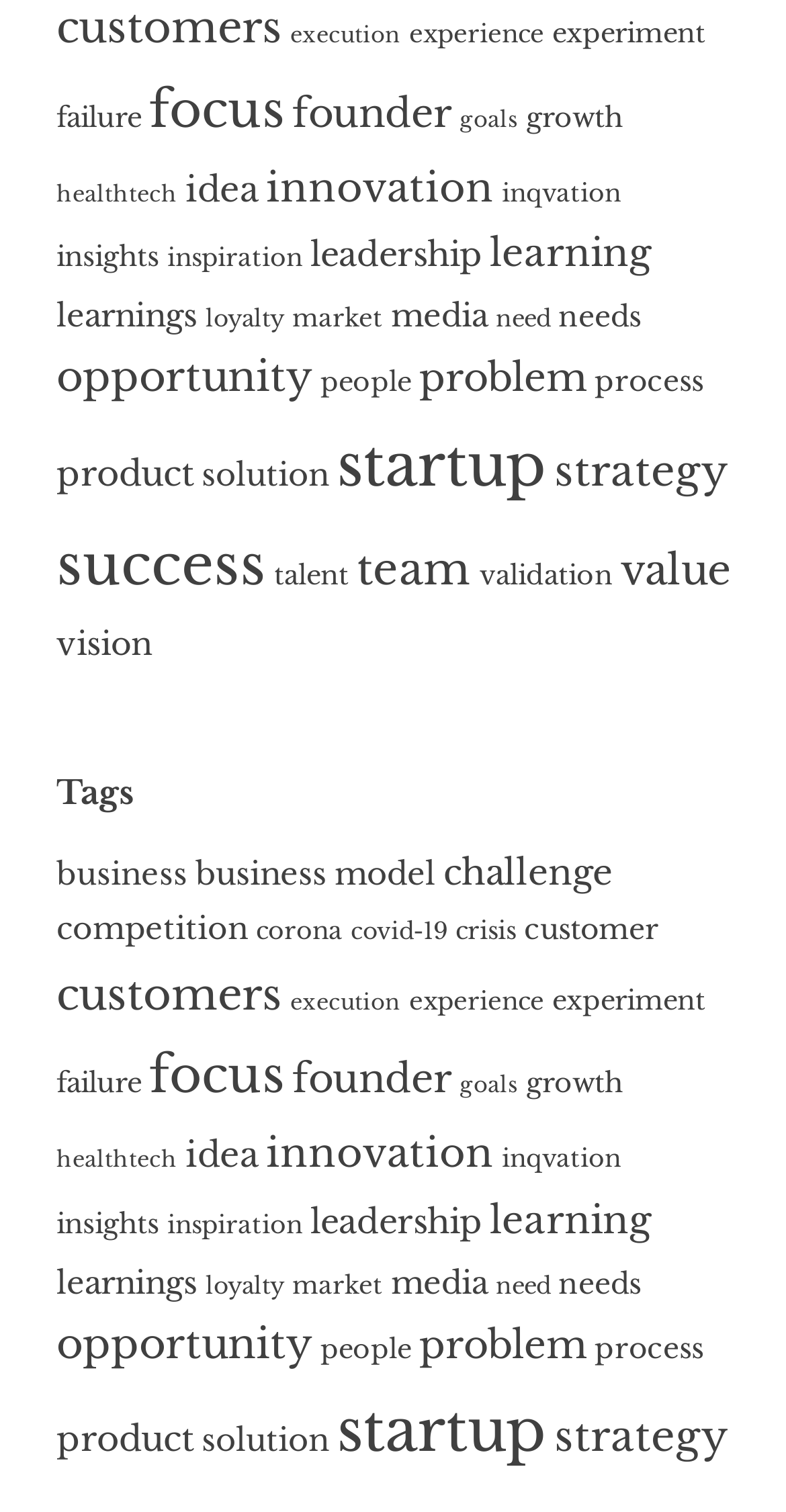Identify the bounding box coordinates of the area that should be clicked in order to complete the given instruction: "view 'startup' tag". The bounding box coordinates should be four float numbers between 0 and 1, i.e., [left, top, right, bottom].

[0.428, 0.284, 0.695, 0.332]